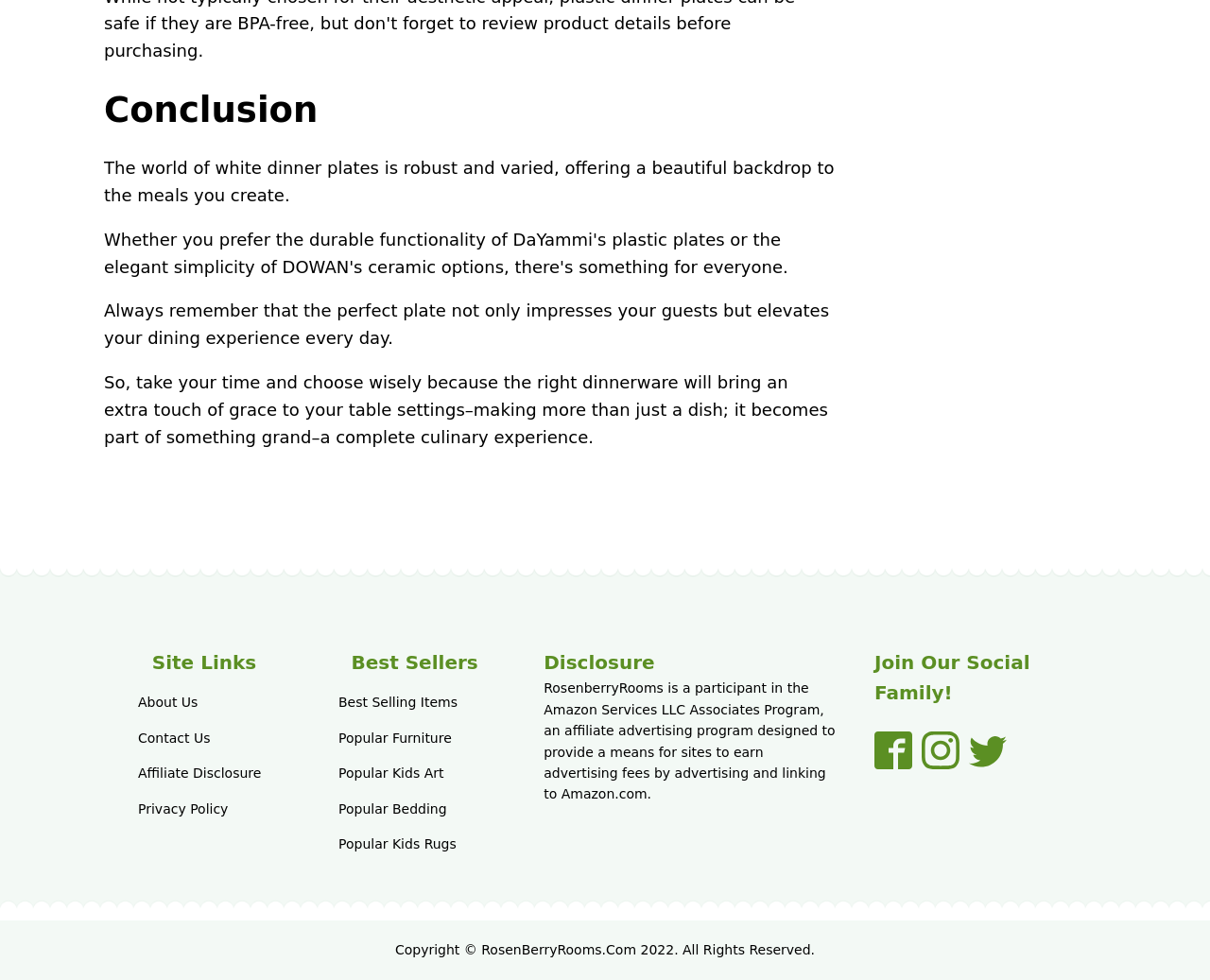Kindly determine the bounding box coordinates of the area that needs to be clicked to fulfill this instruction: "Click on About Us".

[0.114, 0.709, 0.164, 0.725]